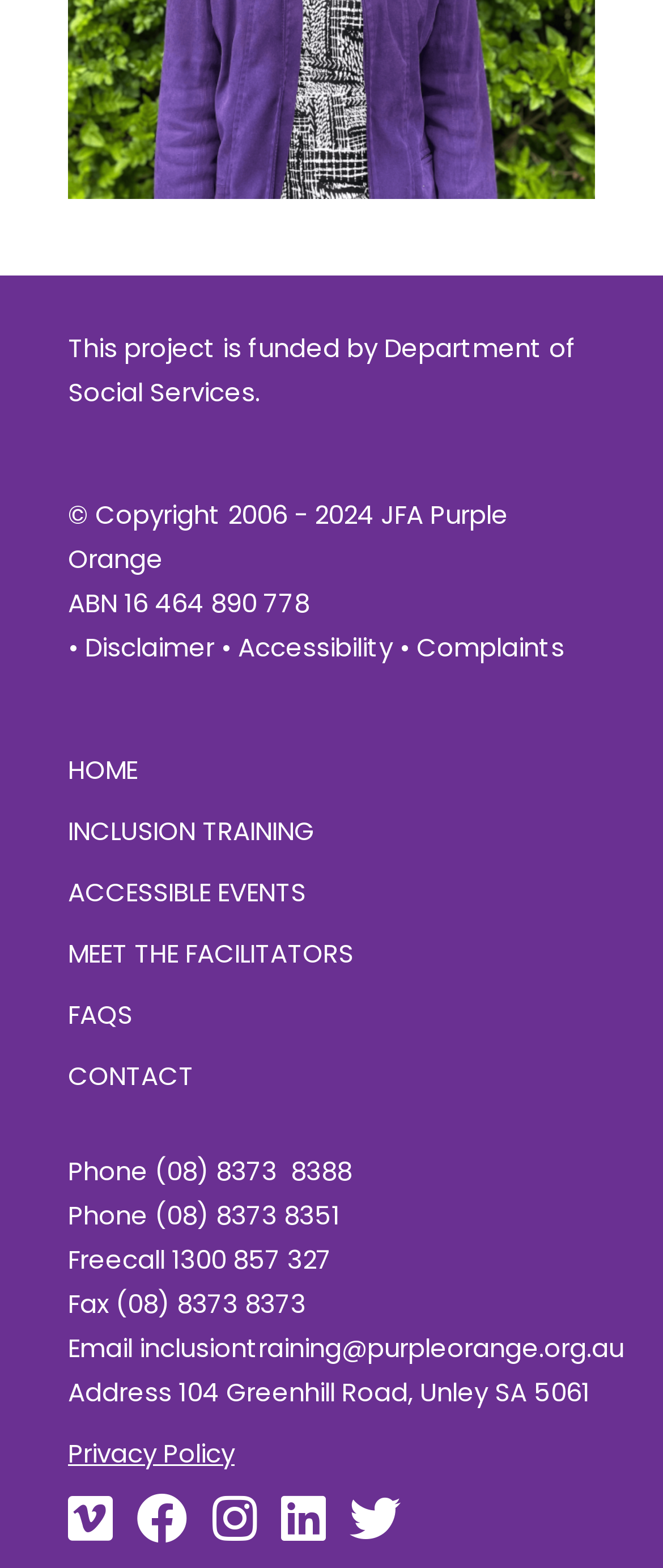Provide a brief response to the question below using one word or phrase:
How many social media links are there?

5